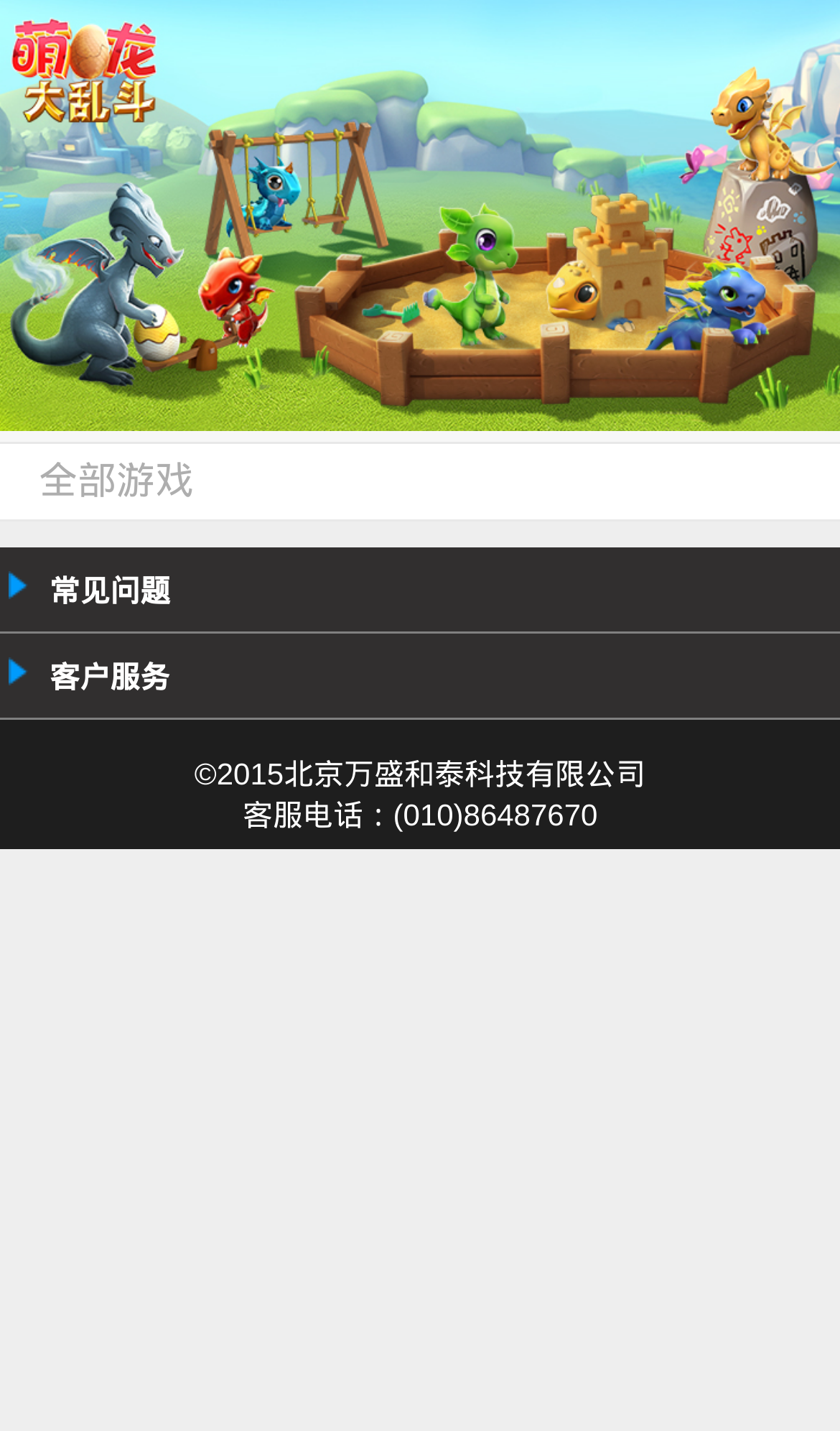Identify the bounding box for the UI element that is described as follows: "常见问题".

[0.0, 0.382, 1.0, 0.443]